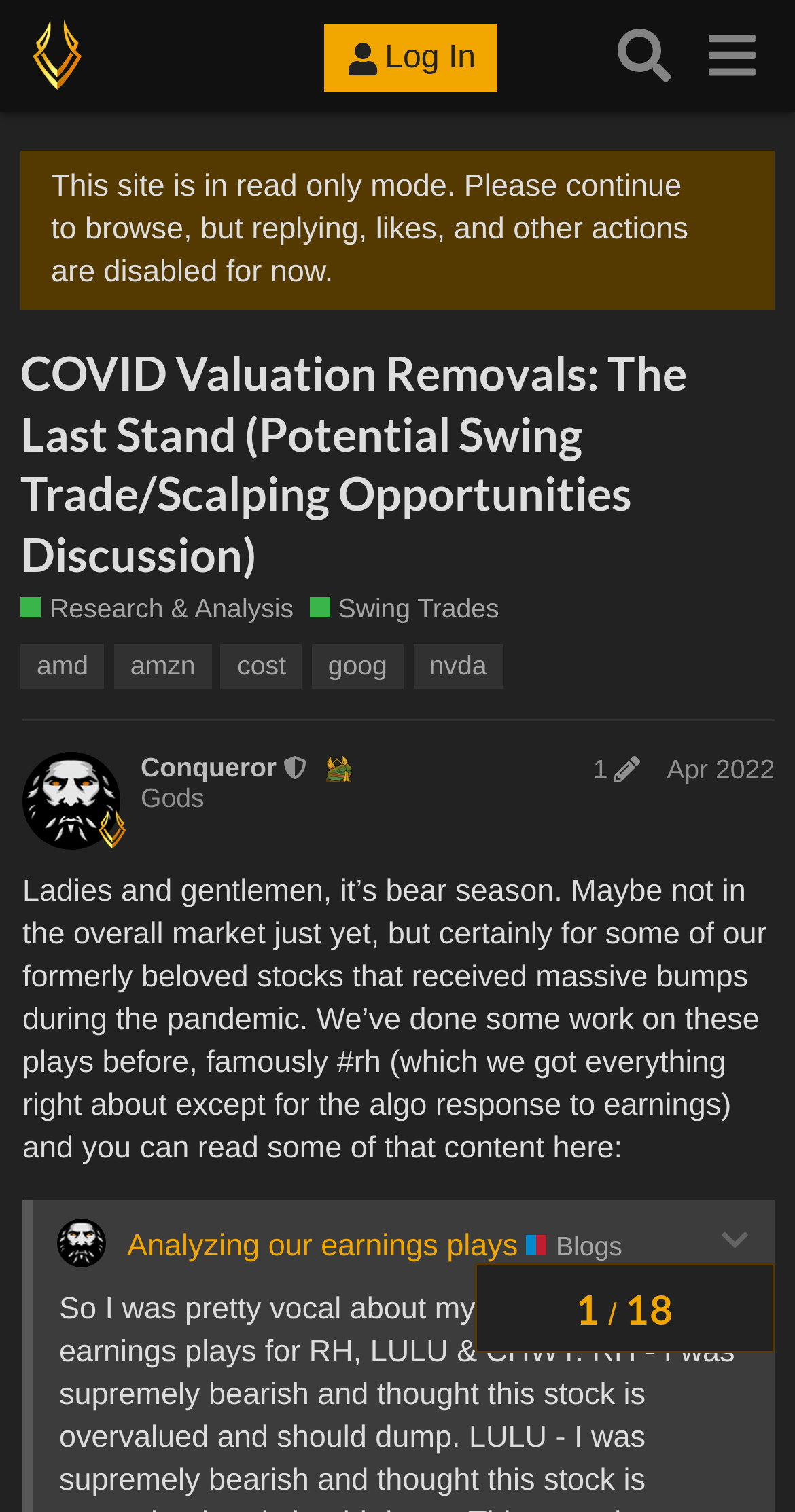Please locate the bounding box coordinates of the region I need to click to follow this instruction: "Log in to the website".

[0.407, 0.017, 0.627, 0.061]